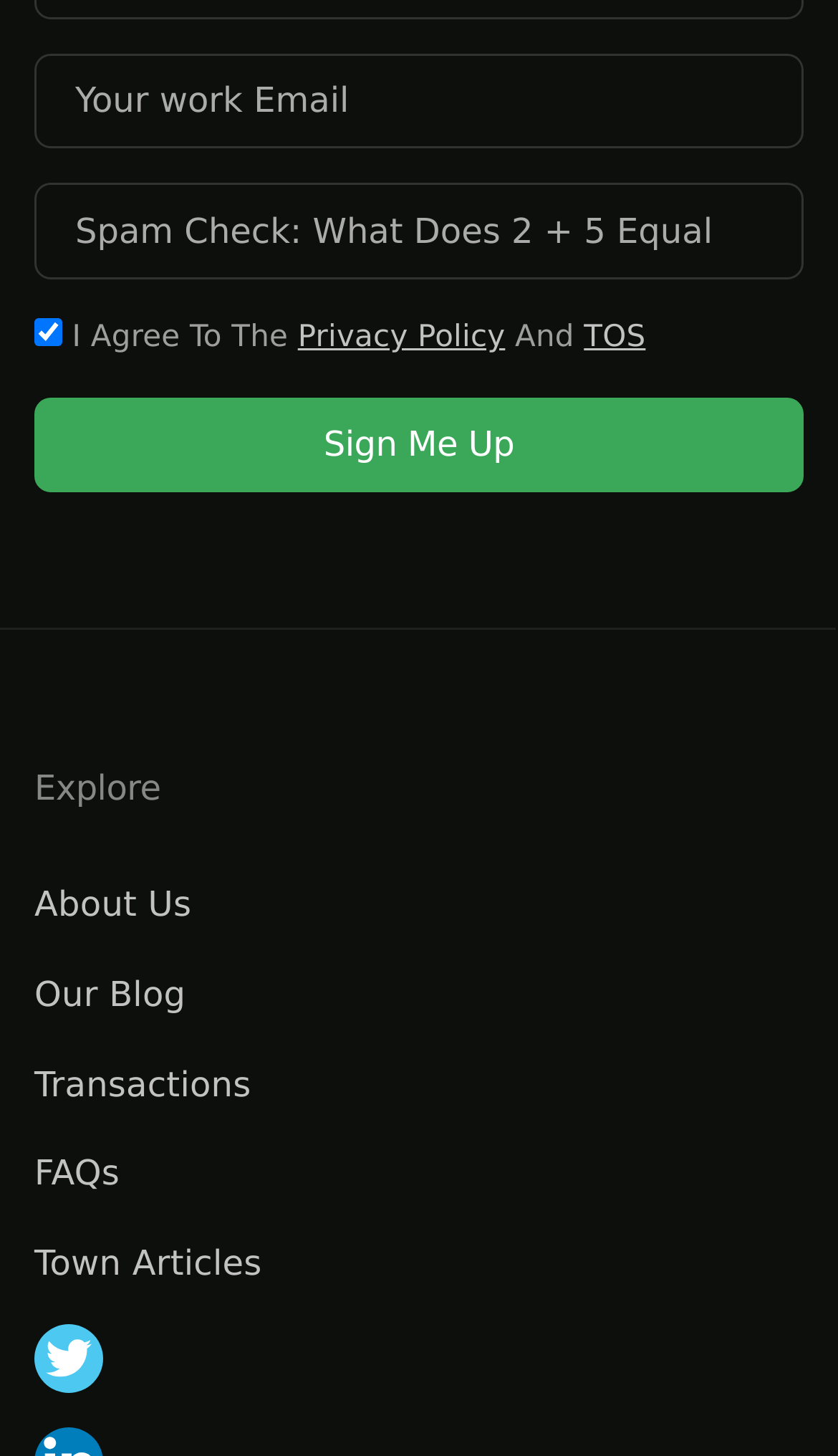What is the purpose of the checkbox?
Use the image to give a comprehensive and detailed response to the question.

The checkbox is located next to the text 'I Agree To The' and links to 'Privacy Policy' and 'TOS', indicating that it is used to agree to the terms and conditions of the website.